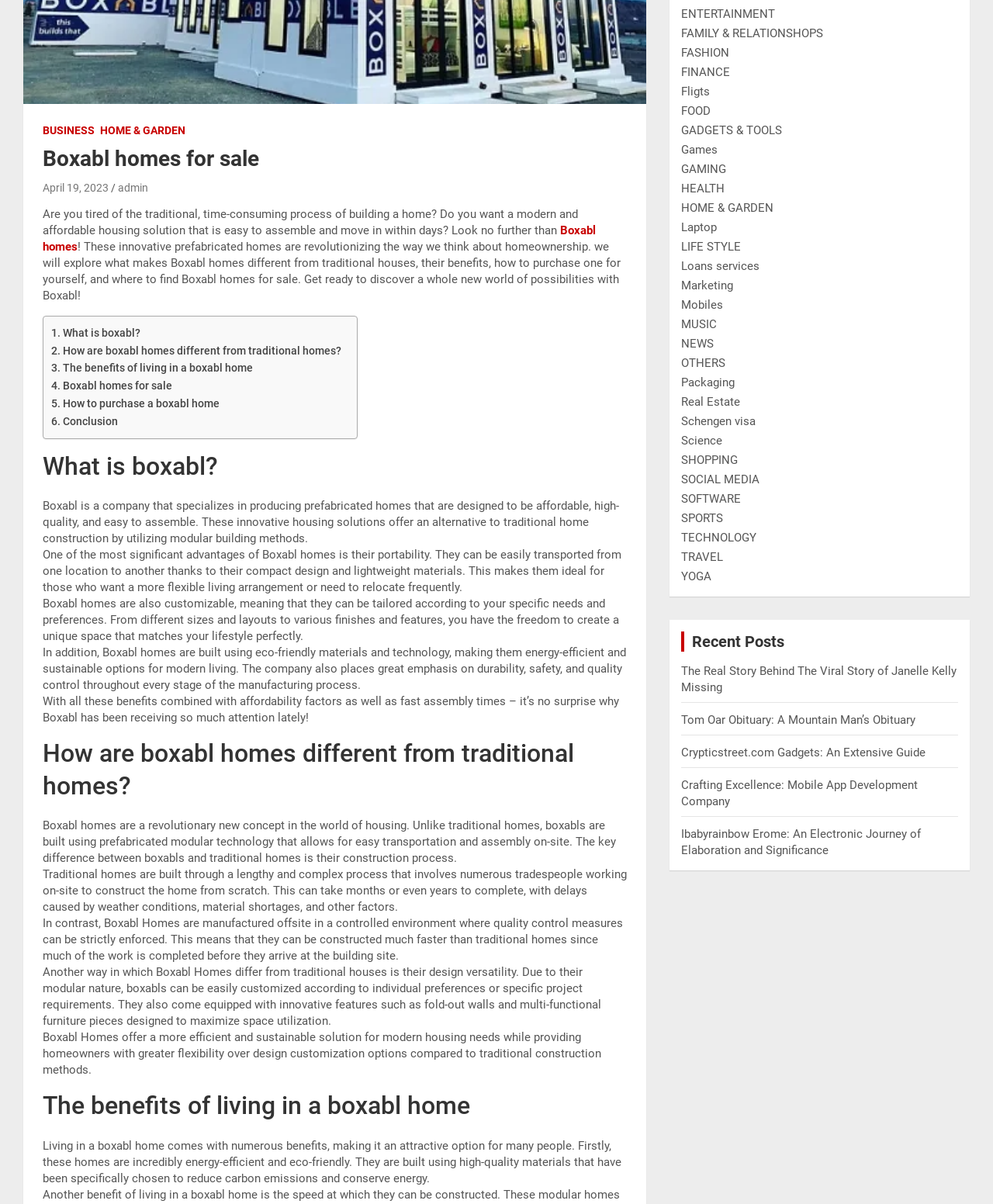Find the bounding box of the UI element described as: "ENTERTAINMENT". The bounding box coordinates should be given as four float values between 0 and 1, i.e., [left, top, right, bottom].

[0.686, 0.006, 0.781, 0.018]